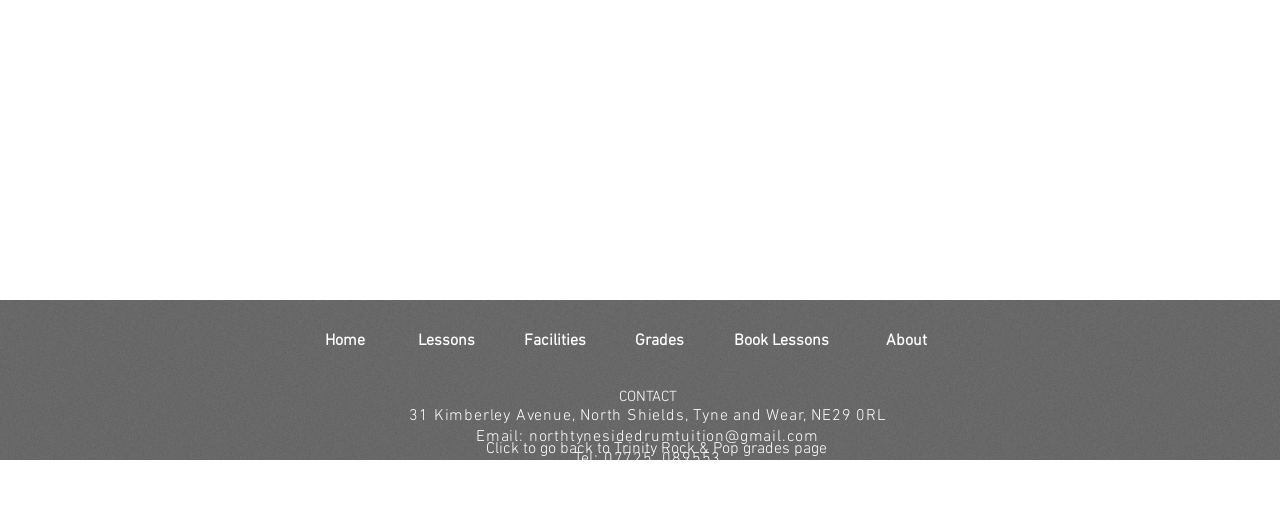Please provide a one-word or short phrase answer to the question:
What is the phone number provided on the webpage?

07725 089553